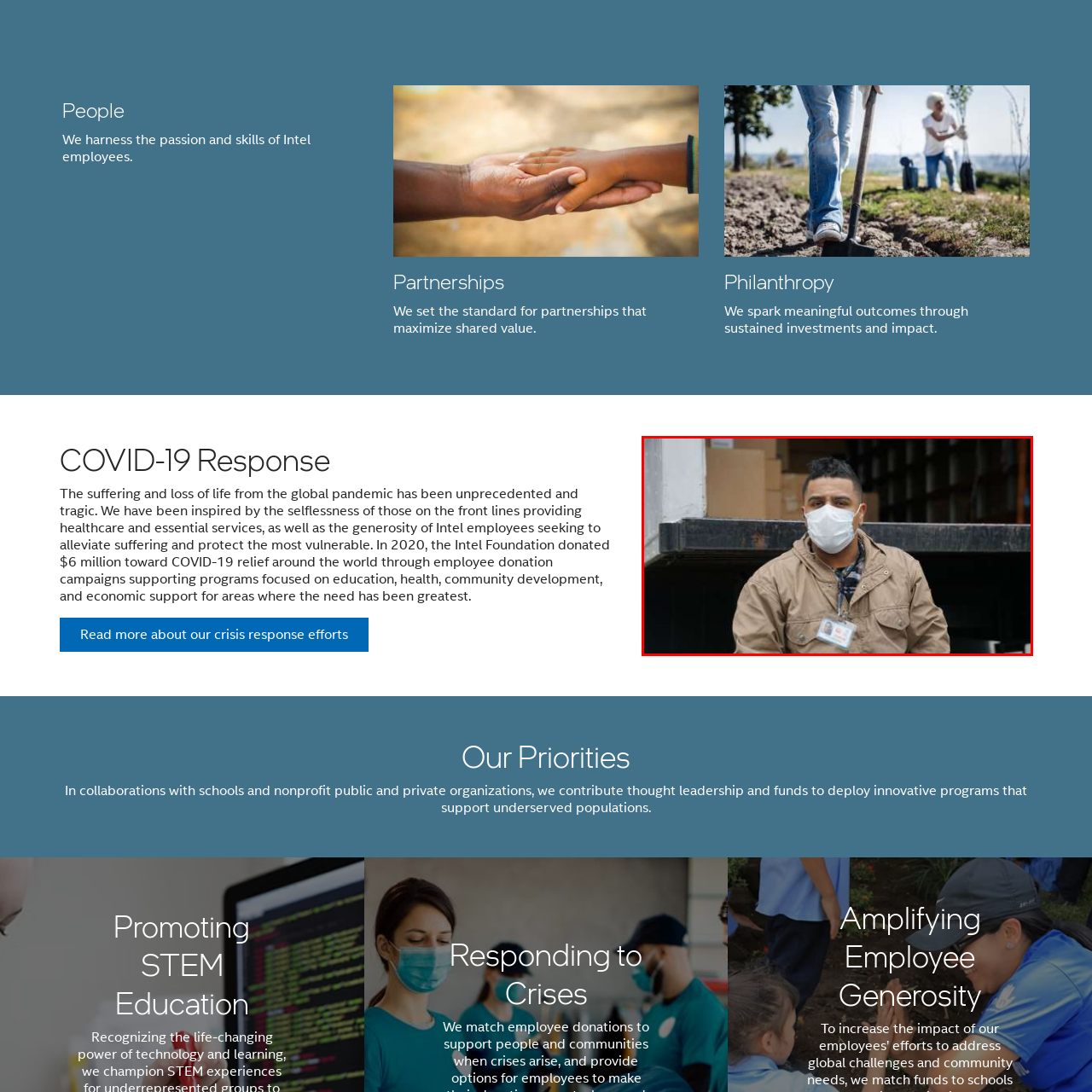Give a detailed narrative of the image enclosed by the red box.

The image depicts a man wearing a protective face mask, illustrating the heightened health and safety measures taken during the COVID-19 pandemic. He is dressed in a tan jacket and blue plaid shirt, standing in front of a truck or warehouse filled with boxes, suggesting an environment related to logistics or emergency response. The man's serious expression conveys the gravity of the situation faced during the pandemic, highlighting the critical role of frontline workers and their dedication to community health and safety. The background hints at the organized efforts being made to address the challenges posed by the virus, emphasizing the theme of altruism and generosity that characterizes many individuals' responses during this time.